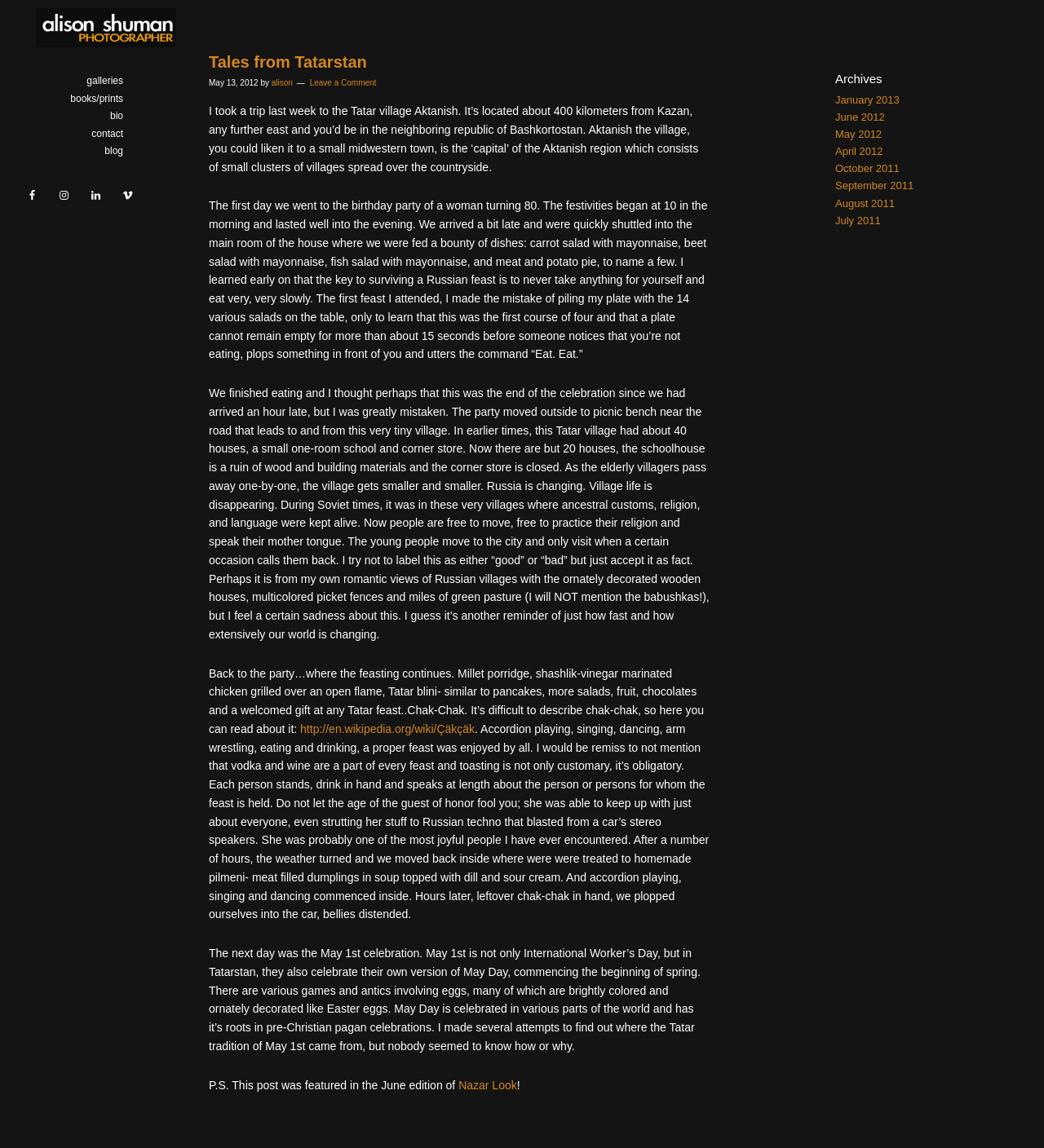Please specify the bounding box coordinates in the format (top-left x, top-left y, bottom-right x, bottom-right y), with all values as floating point numbers between 0 and 1. Identify the bounding box of the UI element described by: September 2011

[0.8, 0.157, 0.875, 0.167]